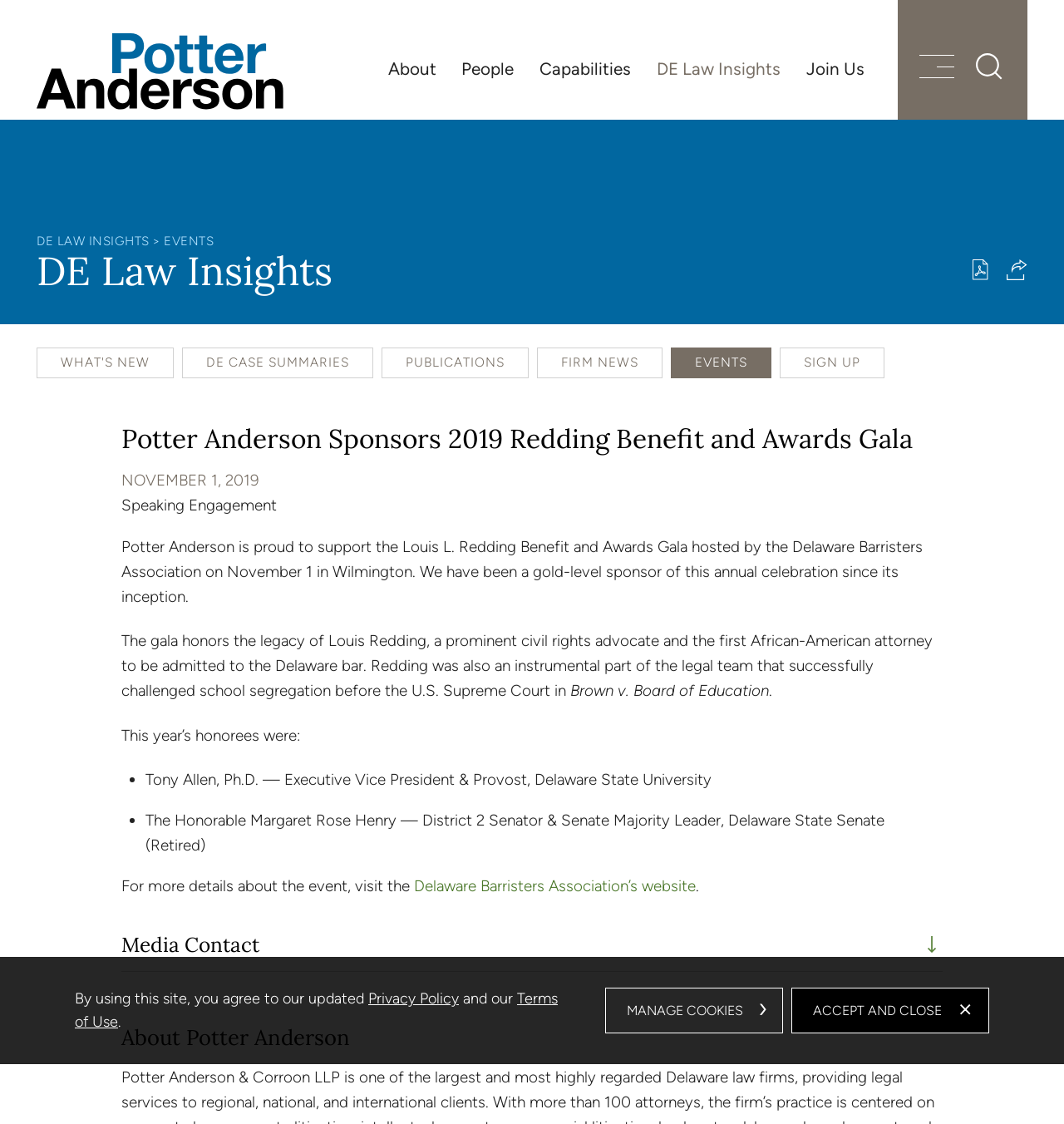Please locate the clickable area by providing the bounding box coordinates to follow this instruction: "Print the page as a PDF".

[0.914, 0.231, 0.929, 0.249]